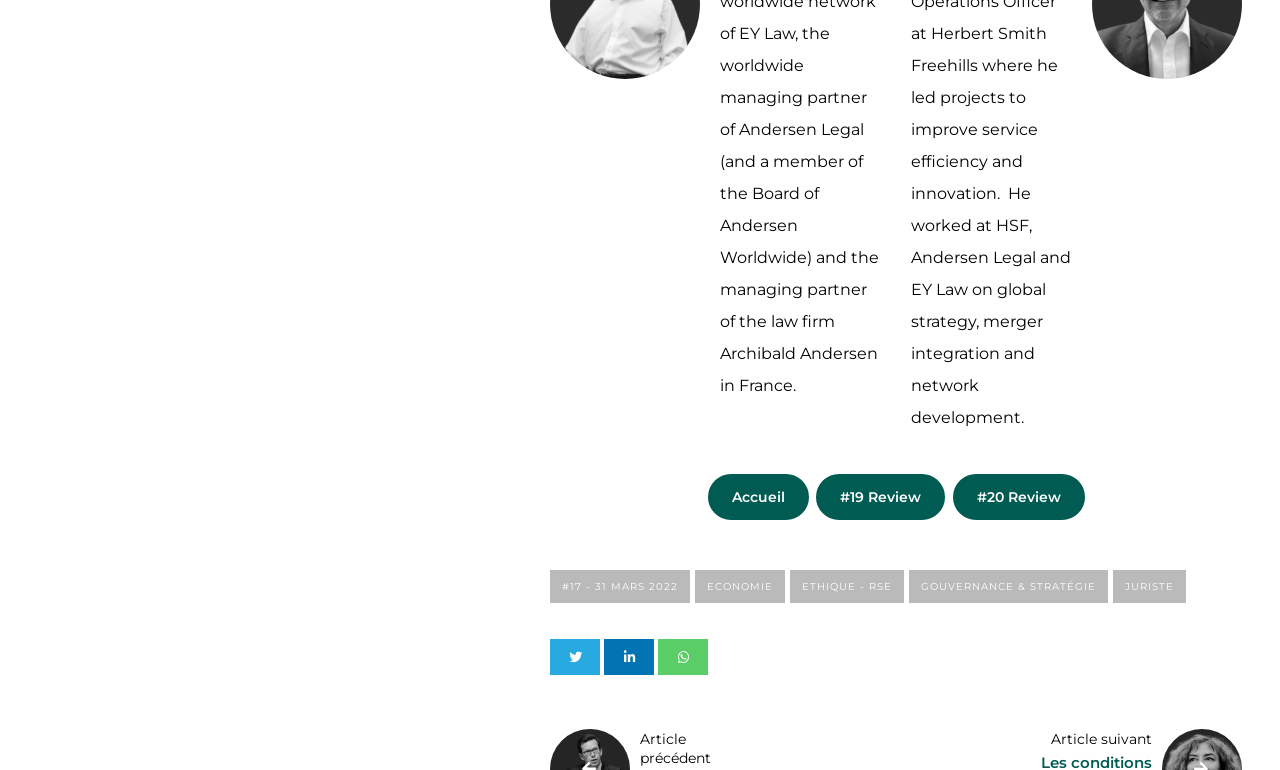Please determine the bounding box coordinates of the element to click on in order to accomplish the following task: "view governance and strategy". Ensure the coordinates are four float numbers ranging from 0 to 1, i.e., [left, top, right, bottom].

[0.71, 0.74, 0.866, 0.782]